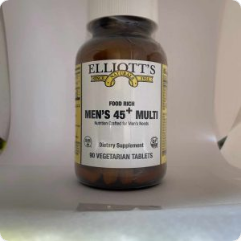Respond to the following query with just one word or a short phrase: 
How many tablets are in the bottle?

90